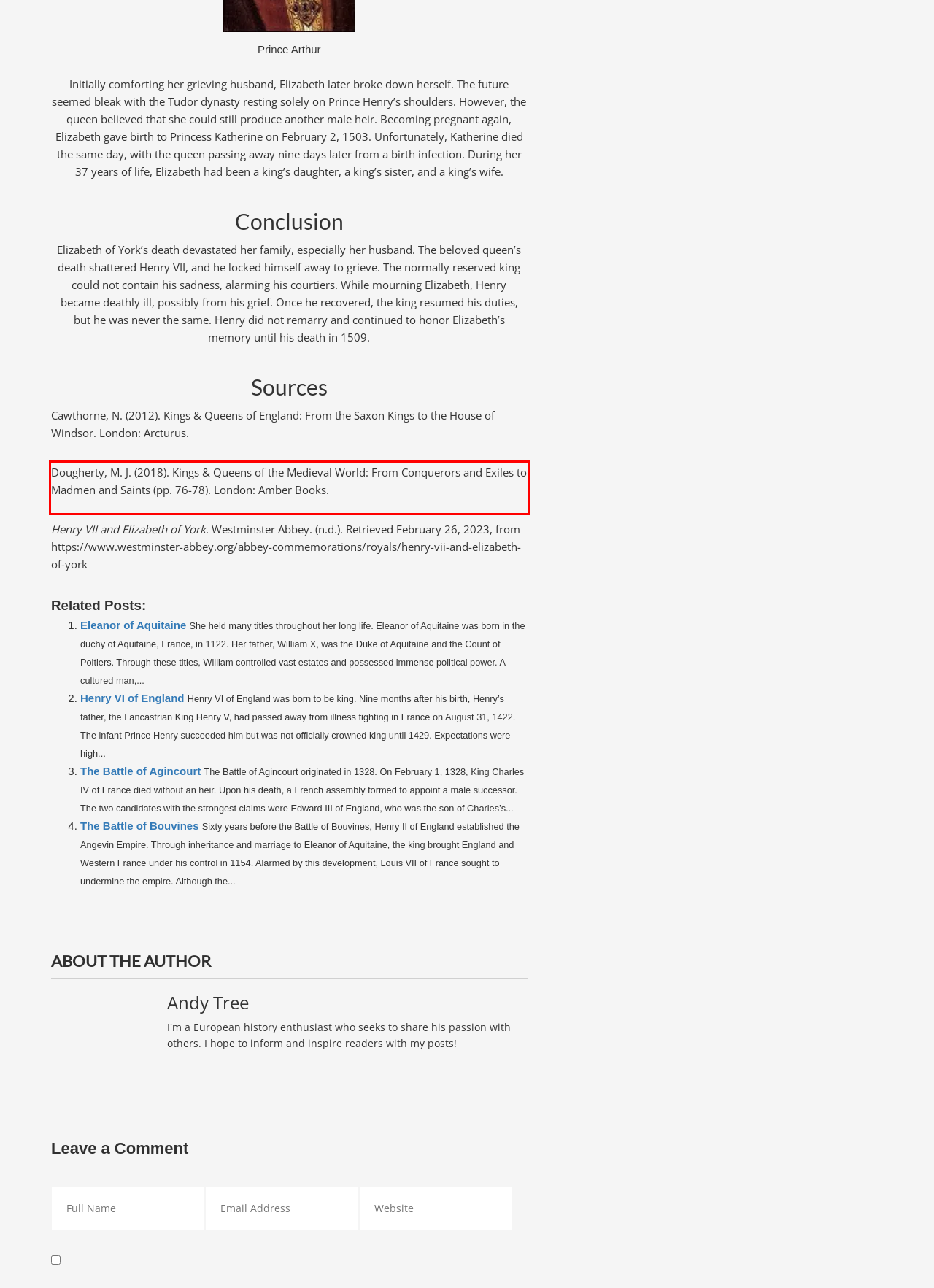With the given screenshot of a webpage, locate the red rectangle bounding box and extract the text content using OCR.

Dougherty, M. J. (2018). Kings & Queens of the Medieval World: From Conquerors and Exiles to Madmen and Saints (pp. 76-78). London: Amber Books.